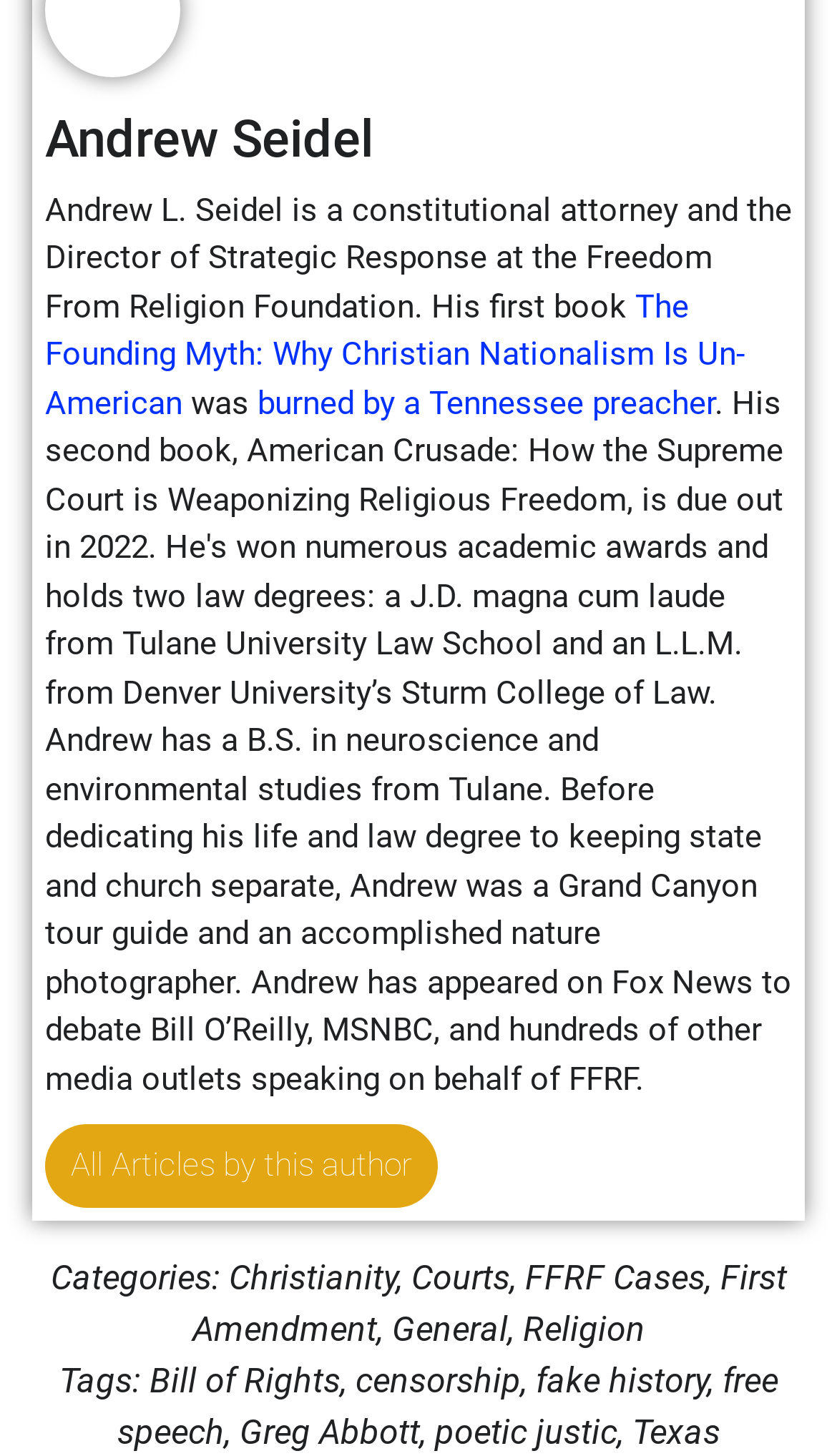Kindly determine the bounding box coordinates for the clickable area to achieve the given instruction: "Click the 'Maxpay Blog' link".

None